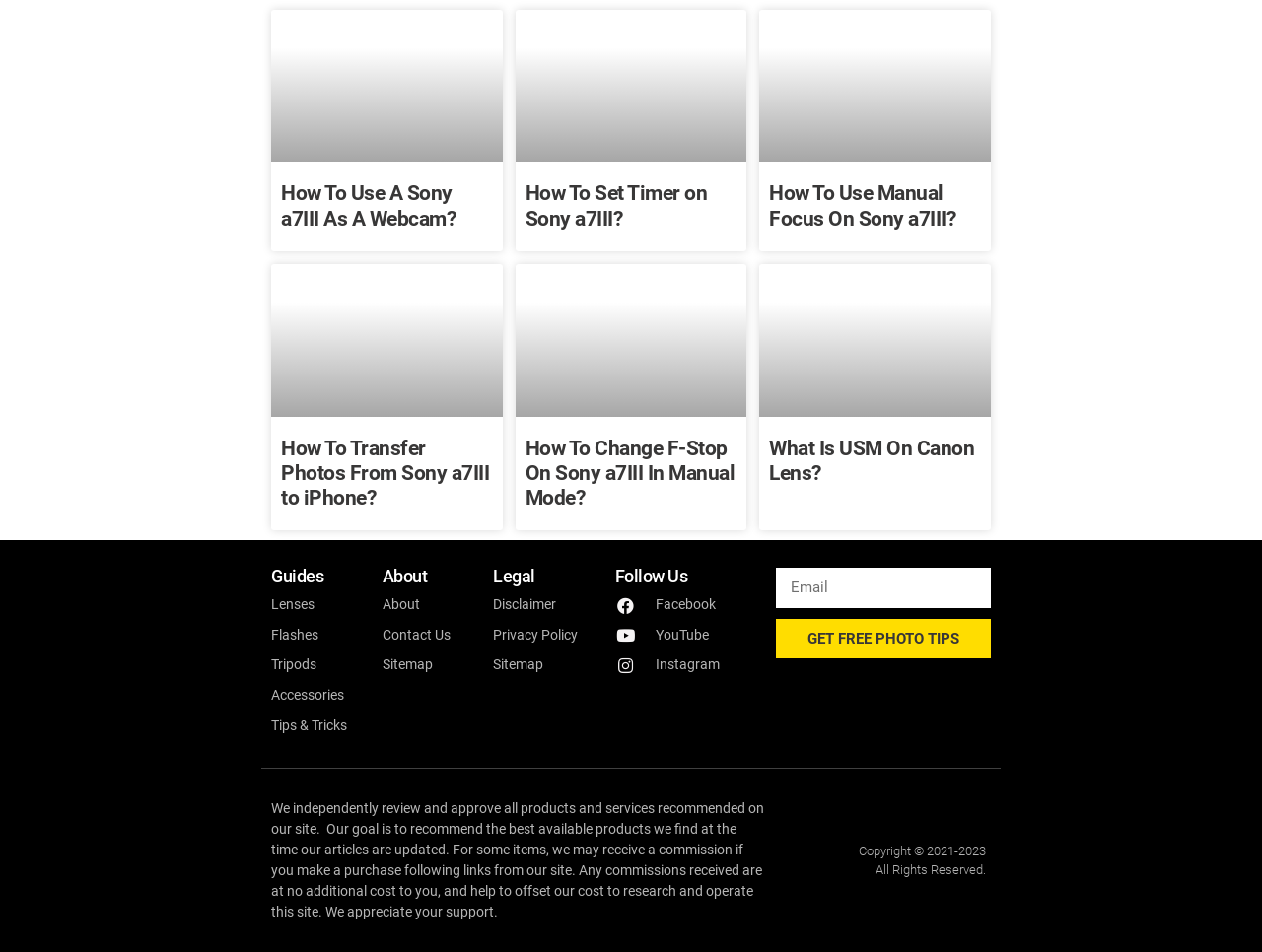Locate the bounding box coordinates of the area to click to fulfill this instruction: "Click on 'GET FREE PHOTO TIPS'". The bounding box should be presented as four float numbers between 0 and 1, in the order [left, top, right, bottom].

[0.615, 0.65, 0.785, 0.692]